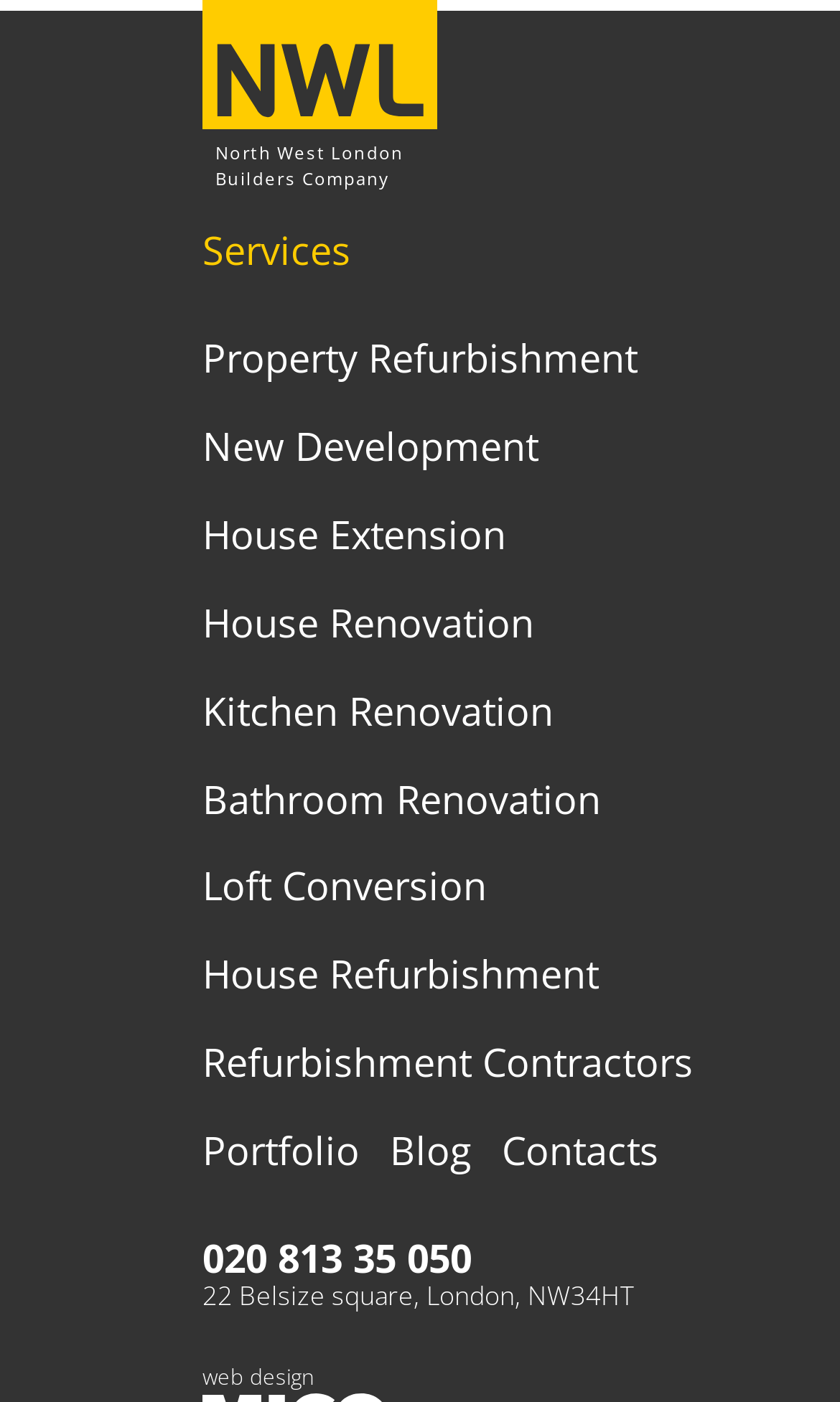Please reply to the following question using a single word or phrase: 
How many services are listed?

8